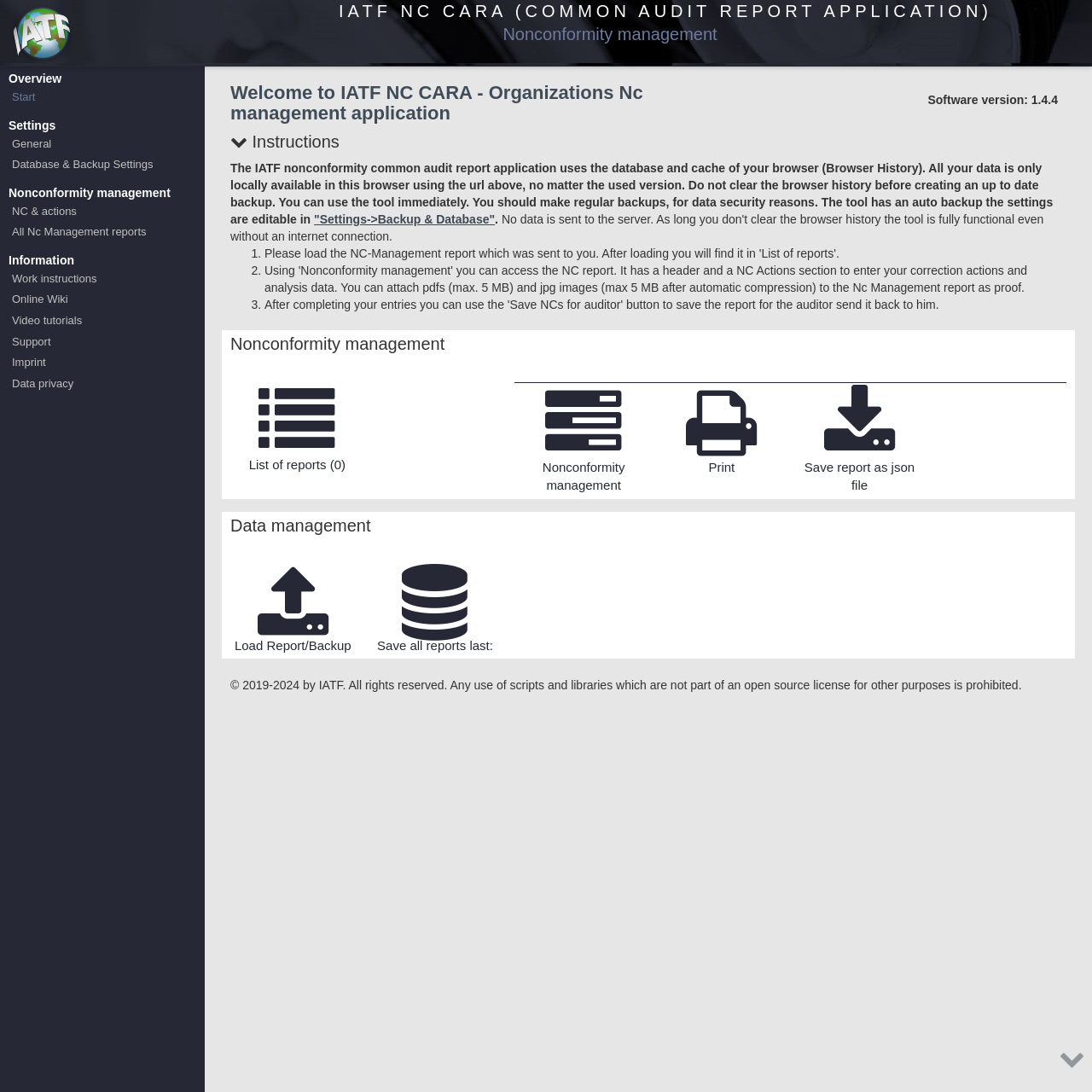Detail the features and information presented on the webpage.

The webpage is titled "IATF NC CARA" and appears to be a management application for organizations handling IATF 16949 nonconformities. At the top, there is a link to "IATF NC CARA (Common Audit Report Application)" followed by a series of links and static text elements, including "Overview", "Start", "Settings", and "Nonconformity management". These elements are positioned horizontally, with the links taking up more space than the static text elements.

Below these elements, there is a heading that reads "Welcome to IATF NC CARA - Organizations Nc management application". This is followed by a series of links, including "Work instructions", "Online Wiki", "Video tutorials", "Support", "Imprint", and "Data privacy". These links are positioned vertically, with each link below the previous one.

To the right of these links, there is a static text element that displays the software version, "1.4.4". Below this, there is a heading that reads "Instructions", followed by a block of text that provides instructions on using the application. This text includes a link to "Settings->Backup & Database" and a list of three items, numbered 1, 2, and 3.

Further down the page, there are two headings, "Nonconformity management" and "Data management". Under "Nonconformity management", there are three static text elements, including "List of reports (0)", "Nonconformity management", and "Print". Under "Data management", there are two static text elements, including "Load Report/Backup" and "Save all reports last:".

At the very bottom of the page, there is a static text element that displays a copyright notice, "© 2019-2024 by IATF. All rights reserved. Any use of scripts and libraries which are not part of an open source license for other purposes is prohibited."